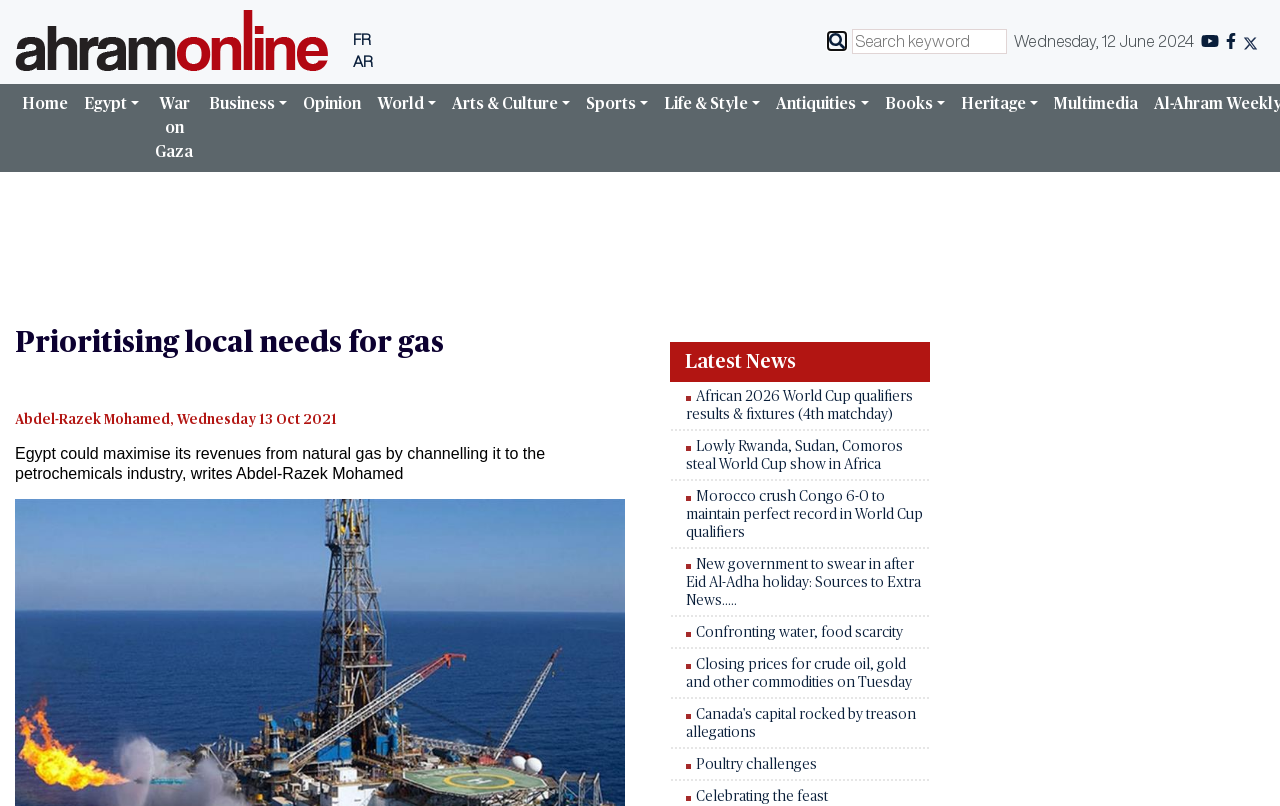What is the date displayed on the webpage?
Using the image as a reference, answer with just one word or a short phrase.

Wednesday, 12 June 2024